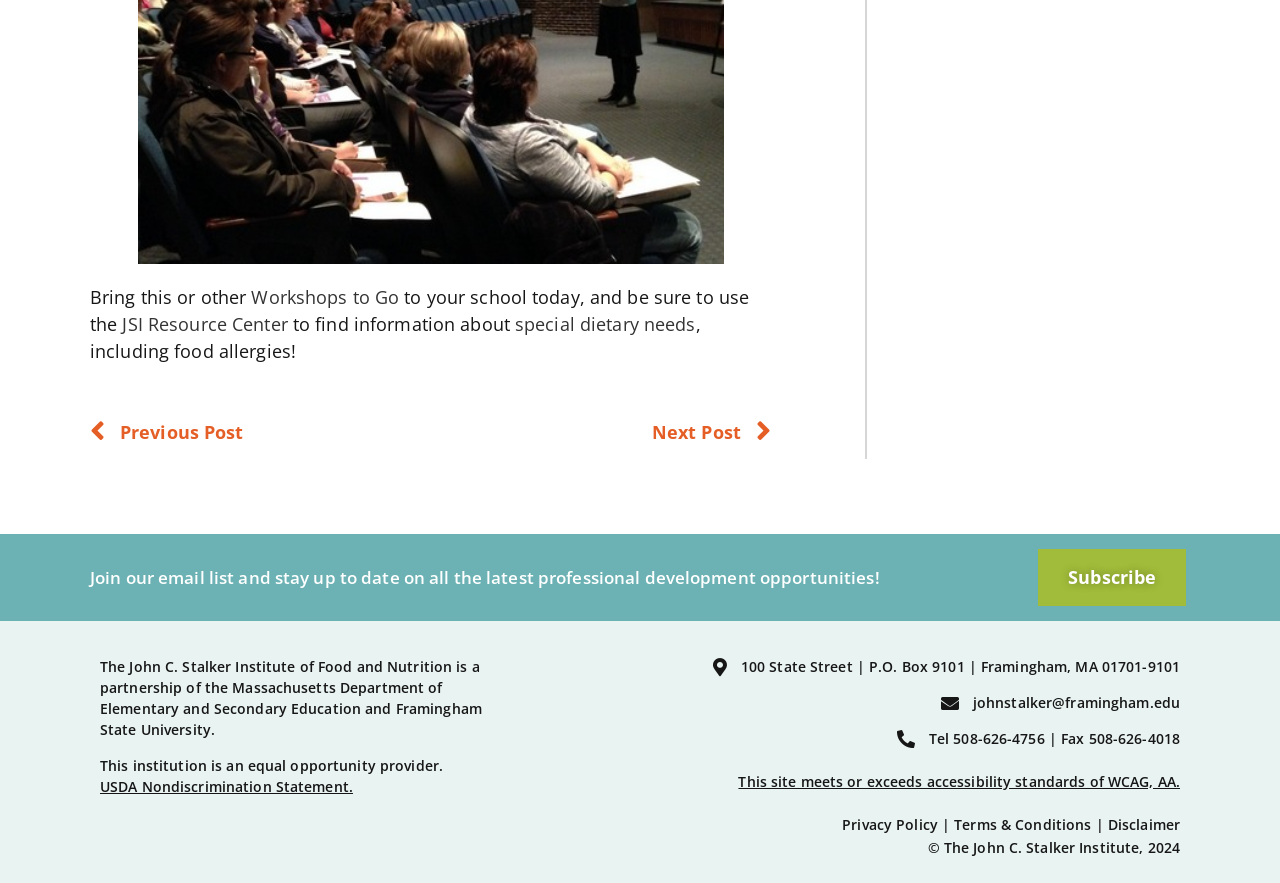Identify the bounding box coordinates of the clickable region necessary to fulfill the following instruction: "Visit the JSI Resource Center". The bounding box coordinates should be four float numbers between 0 and 1, i.e., [left, top, right, bottom].

[0.096, 0.353, 0.225, 0.381]